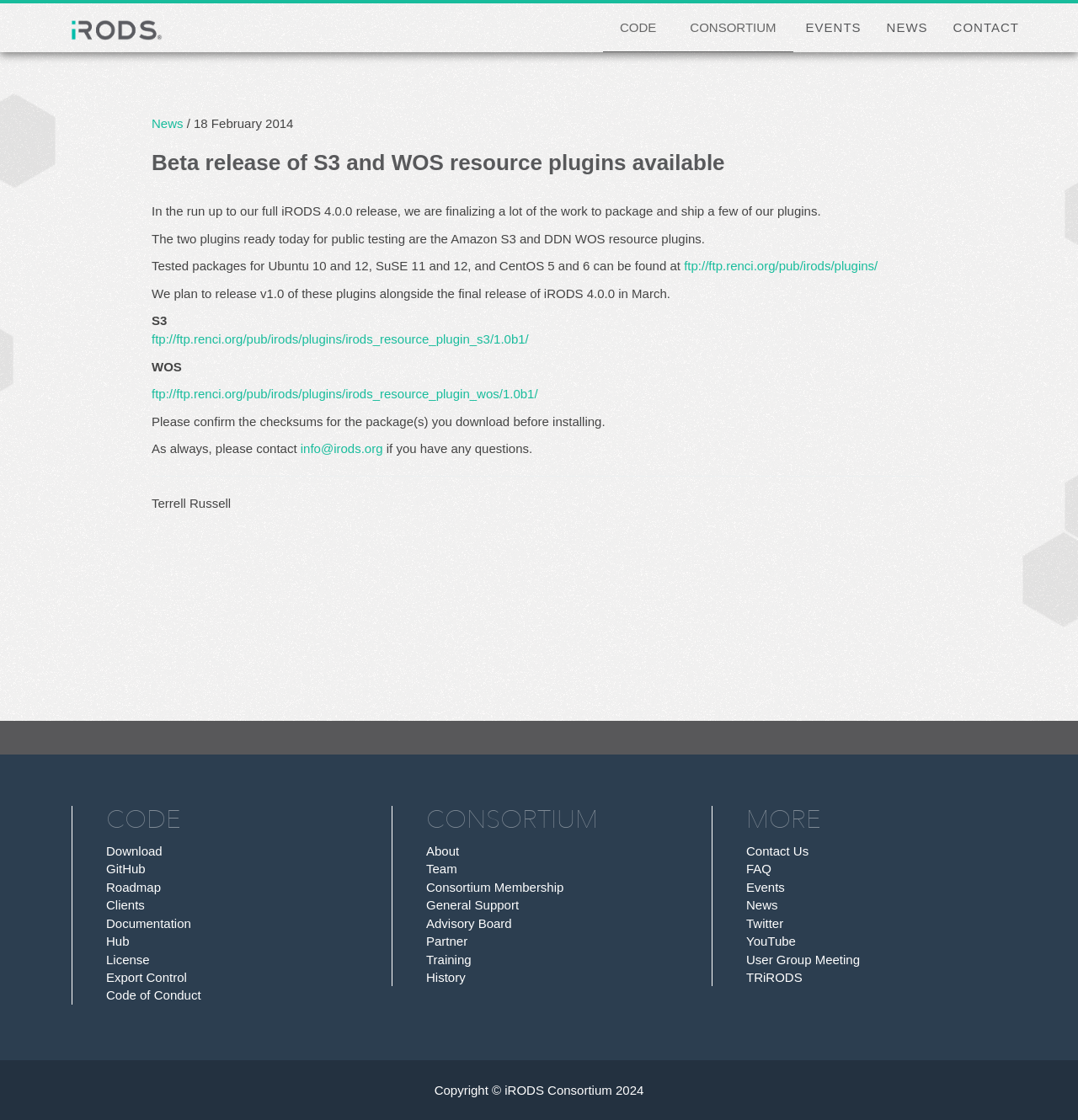Please locate the clickable area by providing the bounding box coordinates to follow this instruction: "Click on the CODE button".

[0.559, 0.003, 0.624, 0.047]